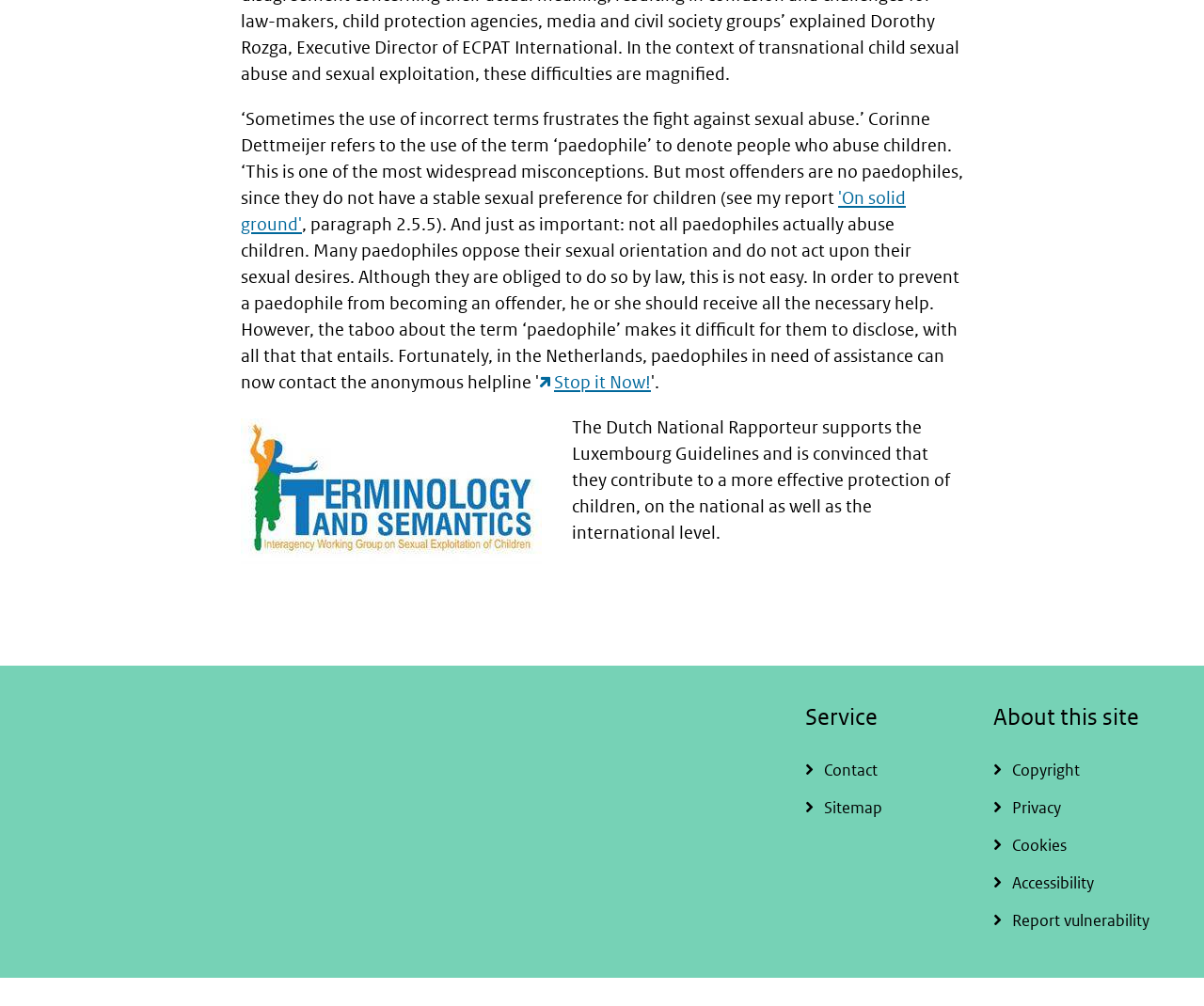Consider the image and give a detailed and elaborate answer to the question: 
What is the name of the organization supporting the Luxembourg Guidelines?

The organization supporting the Luxembourg Guidelines is mentioned in the StaticText element with the text 'The Dutch National Rapporteur supports the Luxembourg Guidelines and is convinced that they contribute to a more effective protection of children, on the national as well as the international level.'